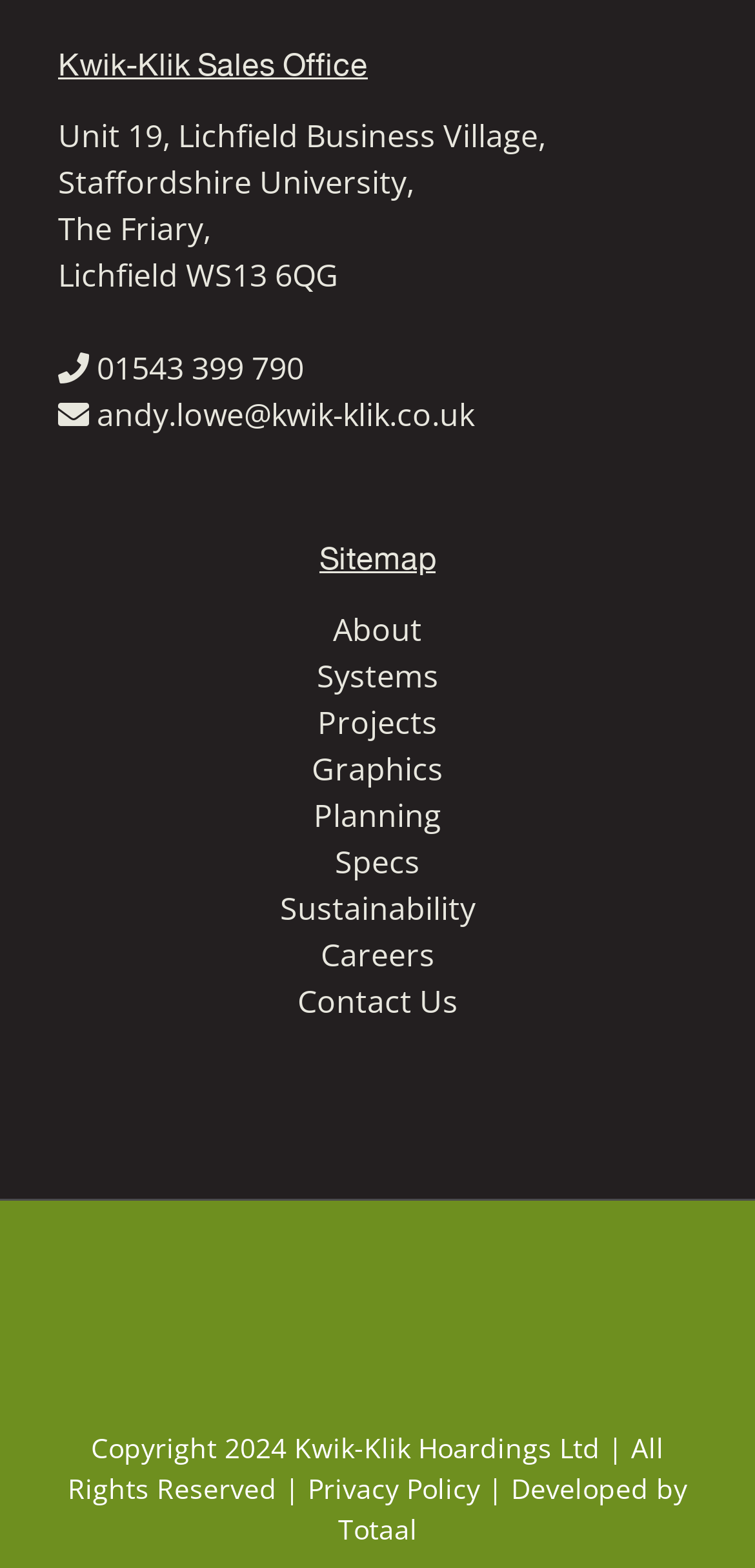Look at the image and answer the question in detail:
How many links are there in the sitemap section?

The sitemap section is located in the middle of the webpage, and it contains a list of links to different sections of the website. By counting the links, we can see that there are 9 links in total.